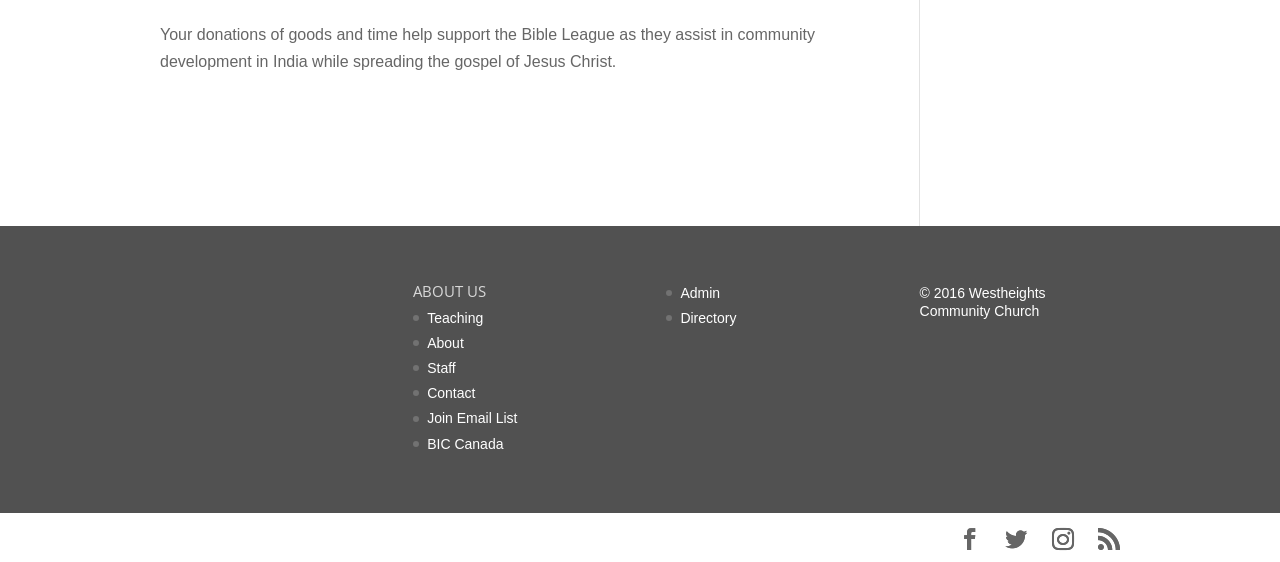Determine the bounding box coordinates of the clickable region to execute the instruction: "Click on 'About'". The coordinates should be four float numbers between 0 and 1, denoted as [left, top, right, bottom].

[0.334, 0.596, 0.362, 0.624]